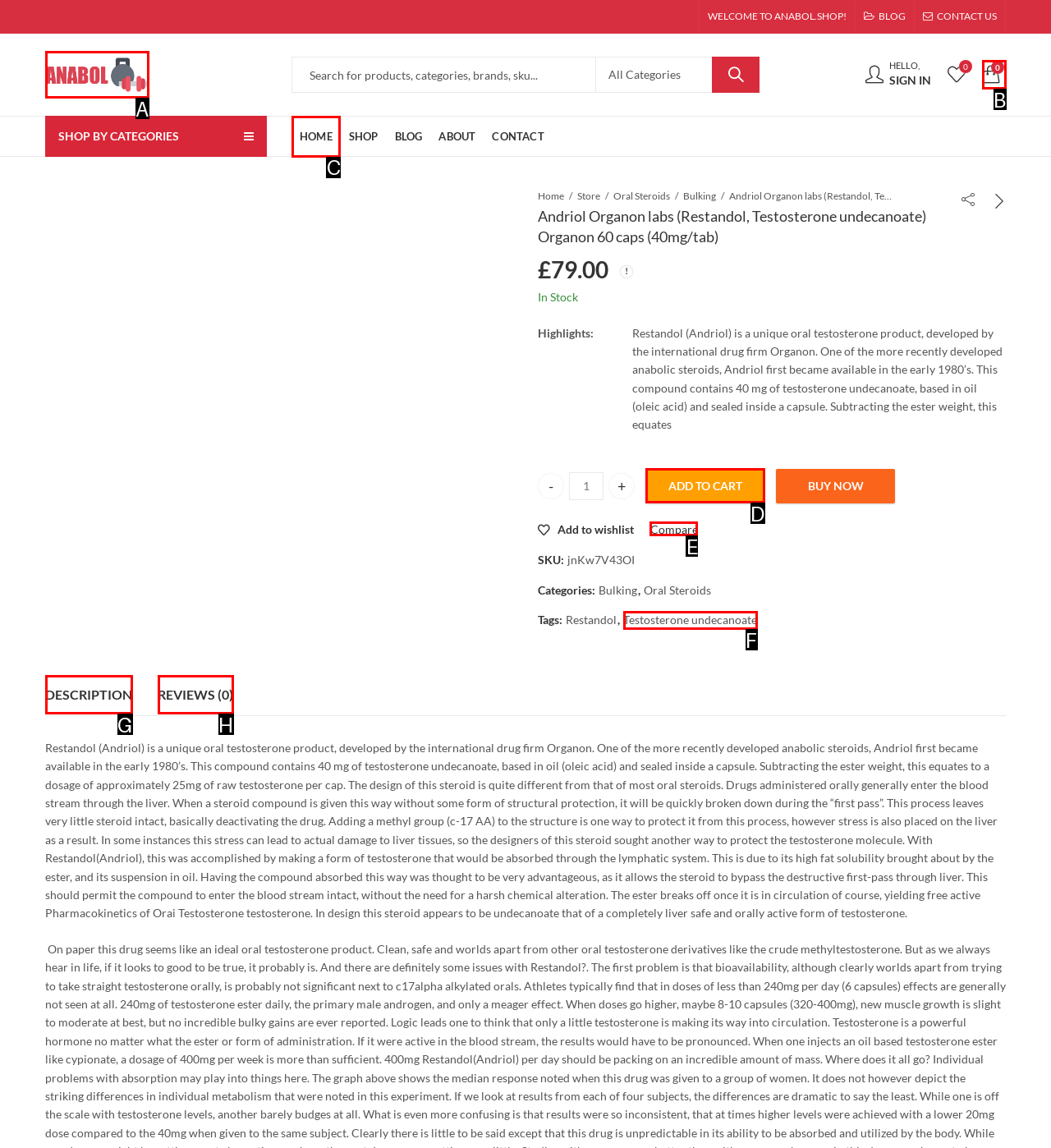Choose the option that aligns with the description: Home
Respond with the letter of the chosen option directly.

C